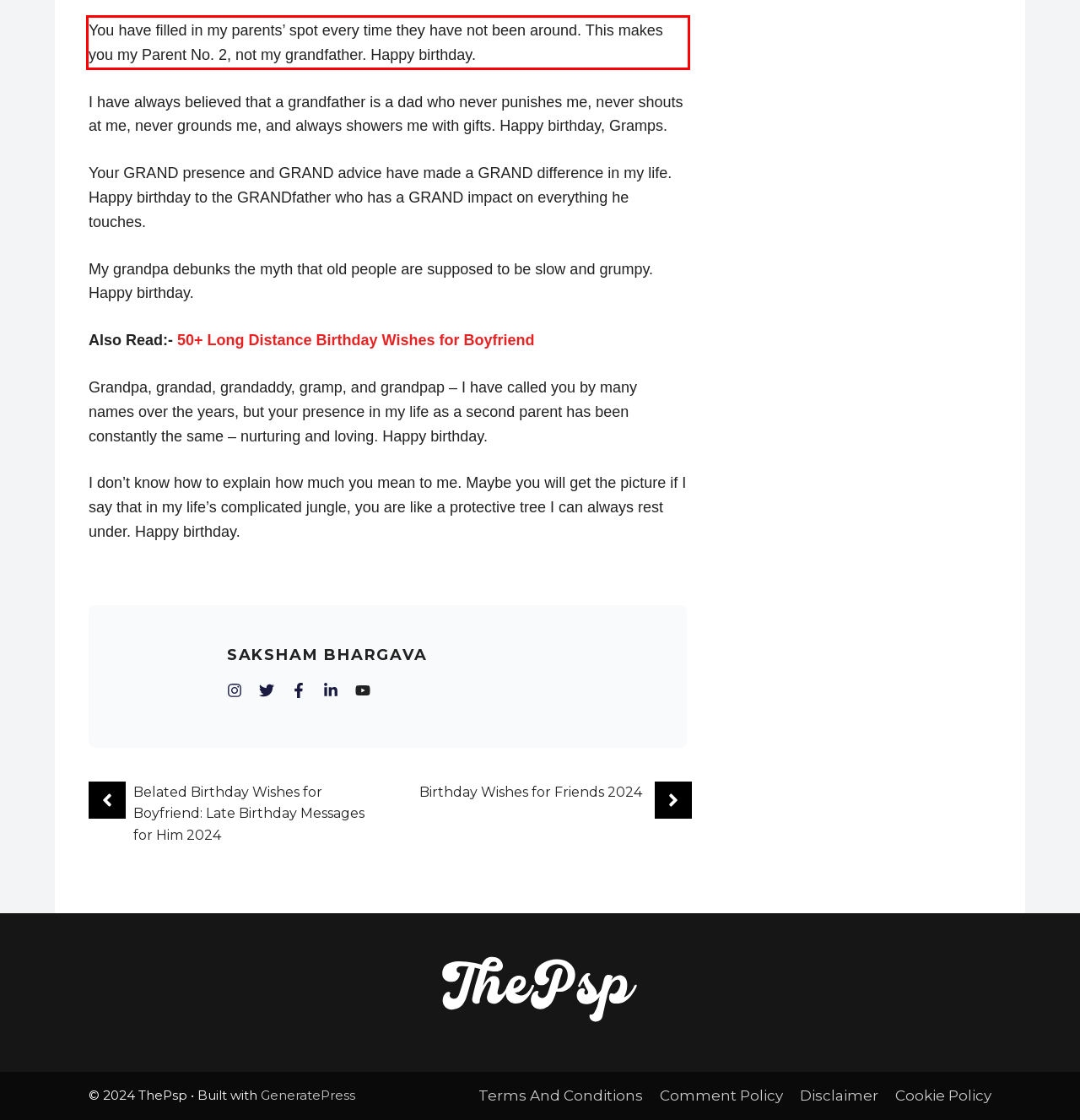You have a screenshot of a webpage, and there is a red bounding box around a UI element. Utilize OCR to extract the text within this red bounding box.

You have filled in my parents’ spot every time they have not been around. This makes you my Parent No. 2, not my grandfather. Happy birthday.